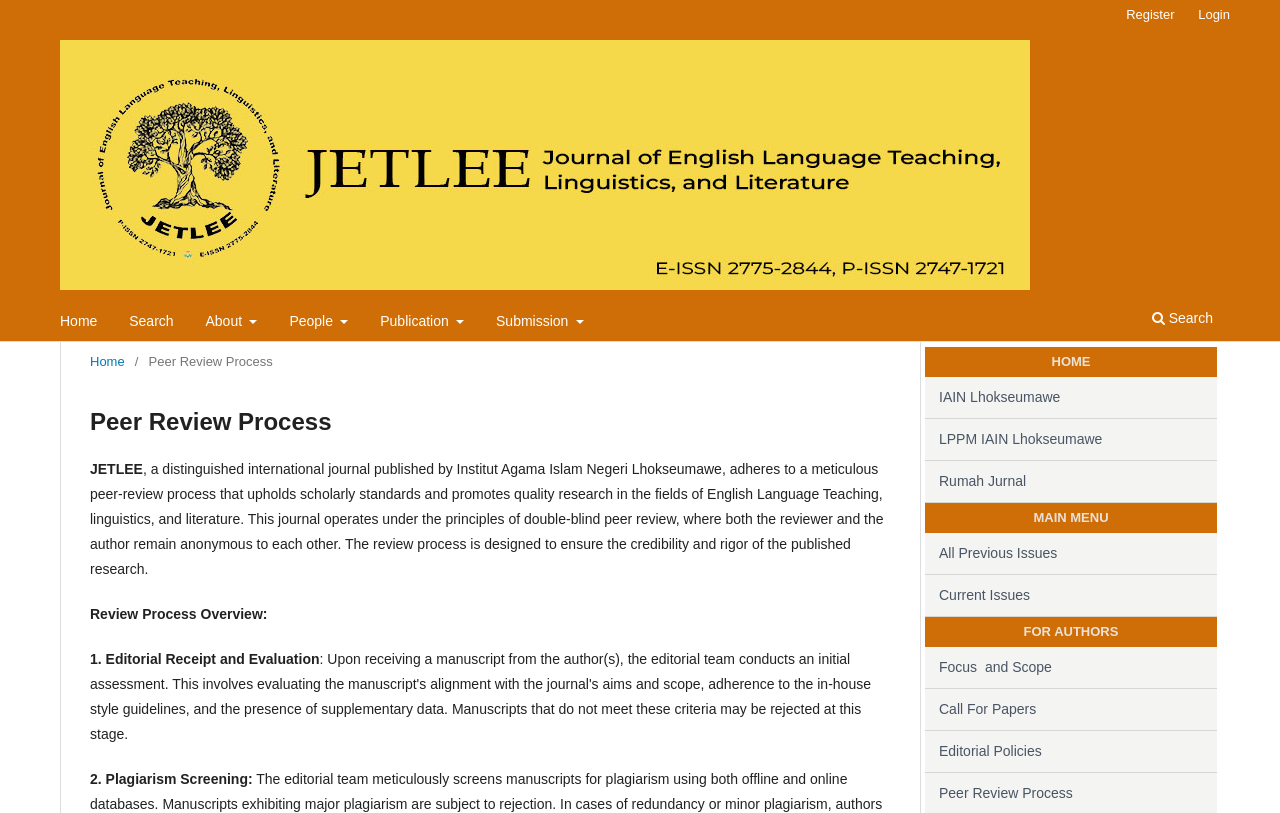What is the principle of the peer-review process?
Please respond to the question thoroughly and include all relevant details.

The principle of the peer-review process can be found in the static text element on the webpage, which states 'This journal operates under the principles of double-blind peer review, where both the reviewer and the author remain anonymous to each other'.